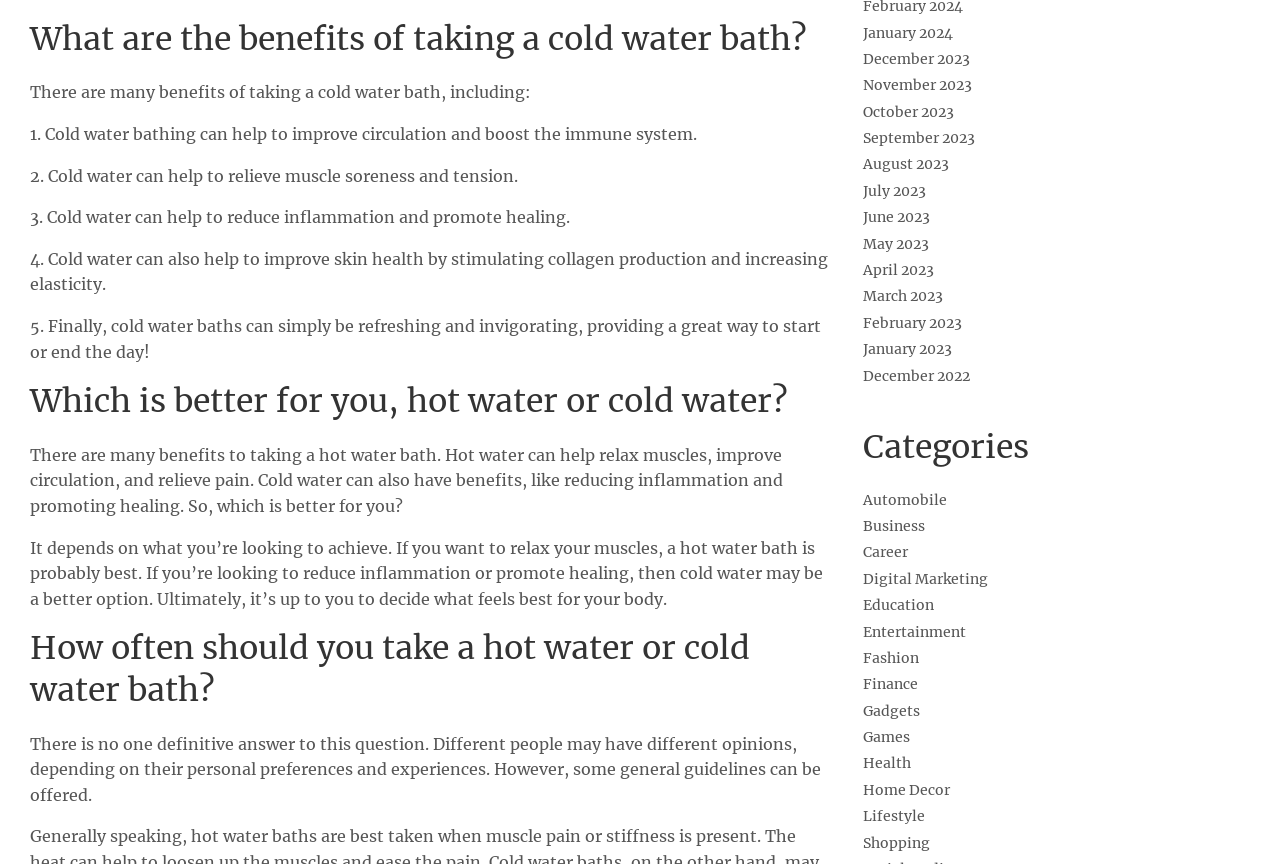Kindly determine the bounding box coordinates for the area that needs to be clicked to execute this instruction: "Click the Facebook share button".

None